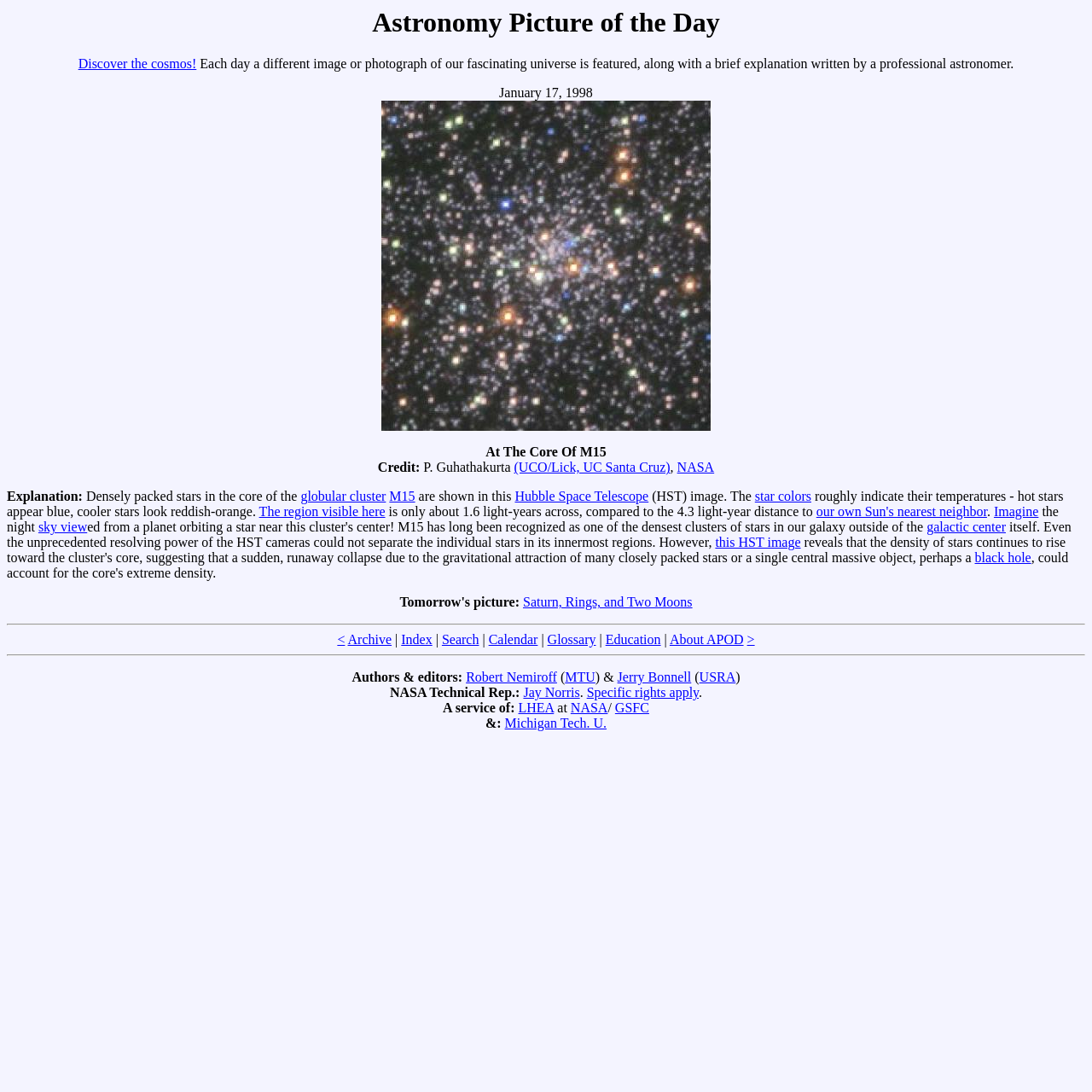What is the purpose of the website? Based on the screenshot, please respond with a single word or phrase.

Astronomy Picture of the Day